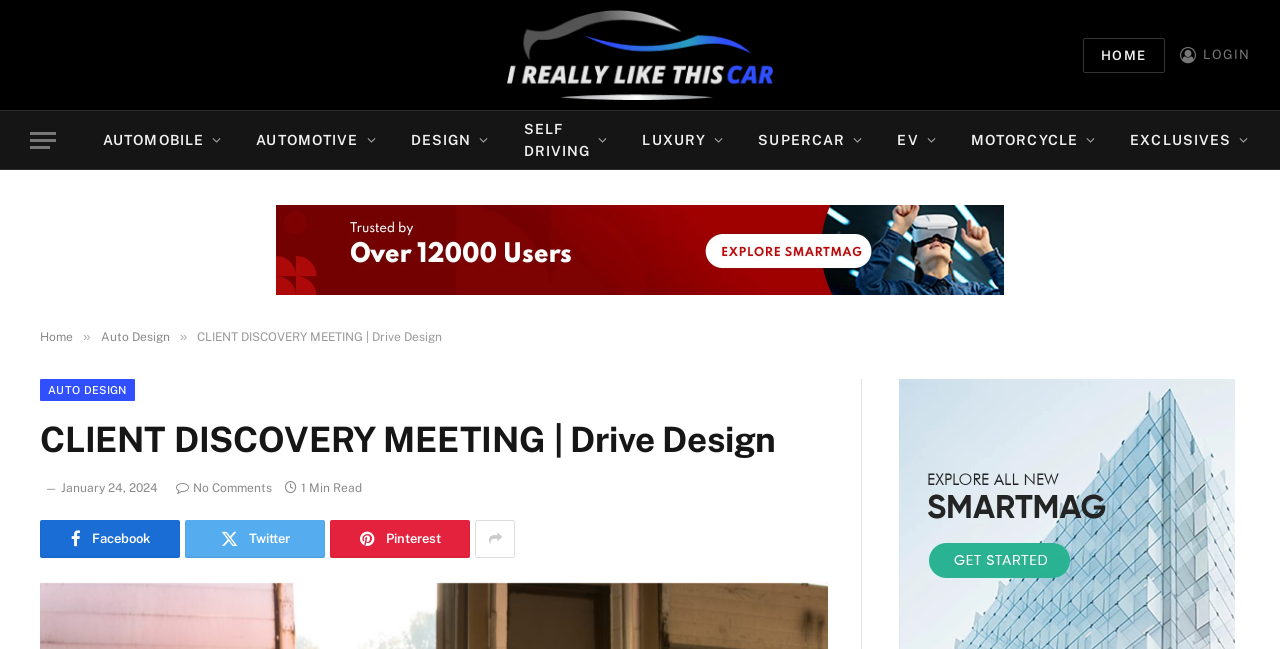Highlight the bounding box coordinates of the element you need to click to perform the following instruction: "Click on the 'AUTOMOBILE' link."

[0.067, 0.171, 0.187, 0.26]